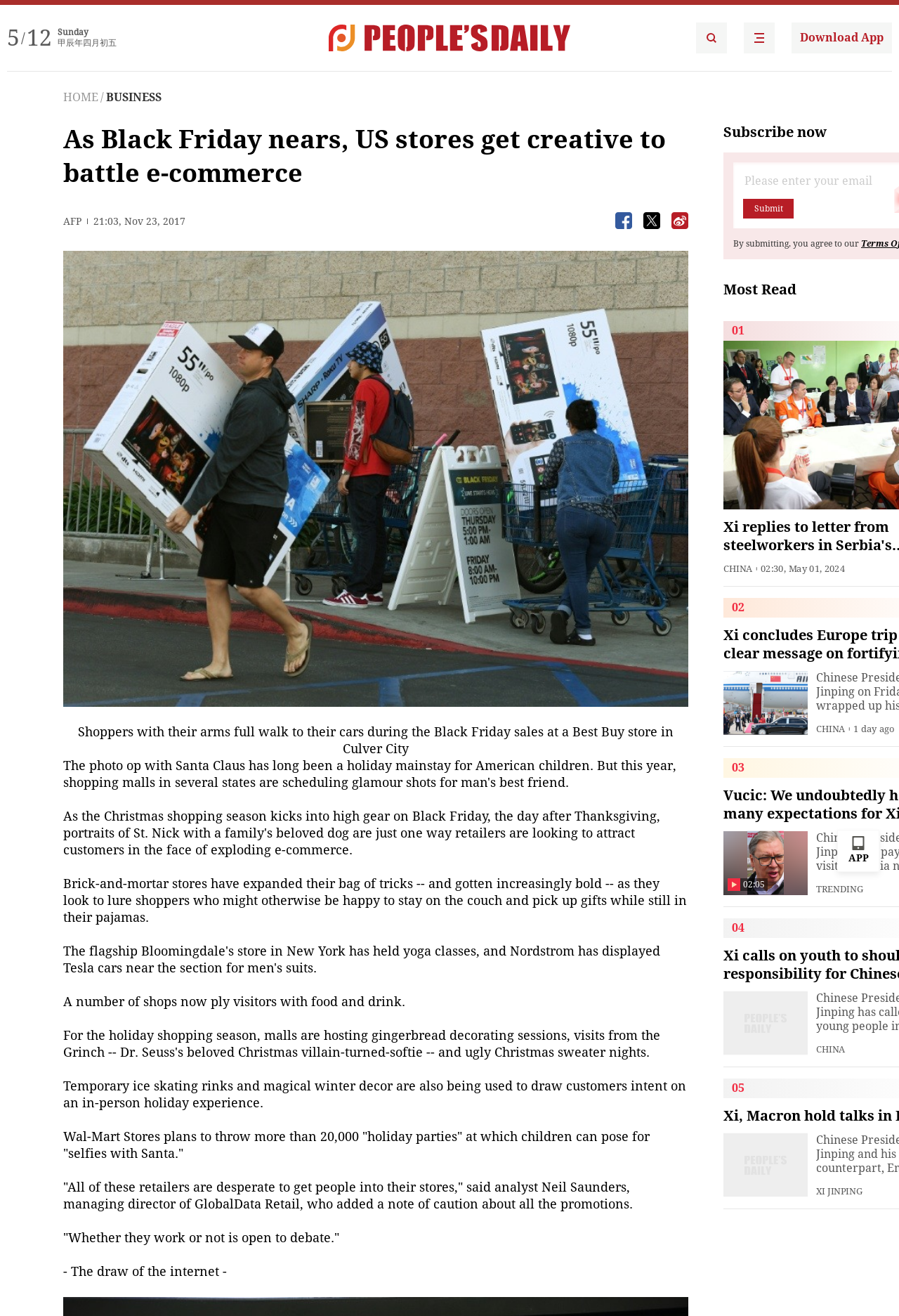Using the description: "Preparation of plasmid DNA", determine the UI element's bounding box coordinates. Ensure the coordinates are in the format of four float numbers between 0 and 1, i.e., [left, top, right, bottom].

None